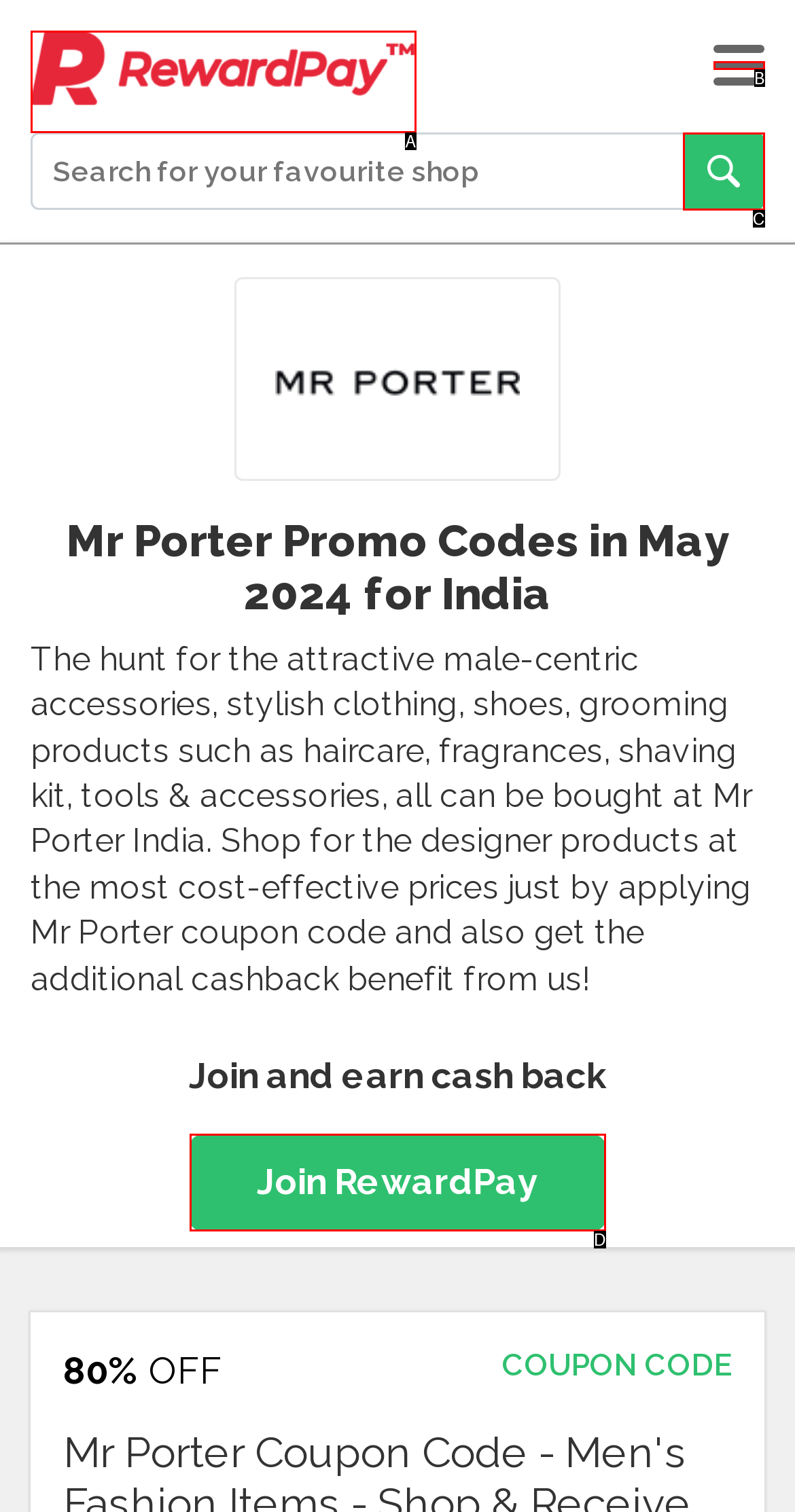Given the description: SEARCH, identify the corresponding option. Answer with the letter of the appropriate option directly.

C